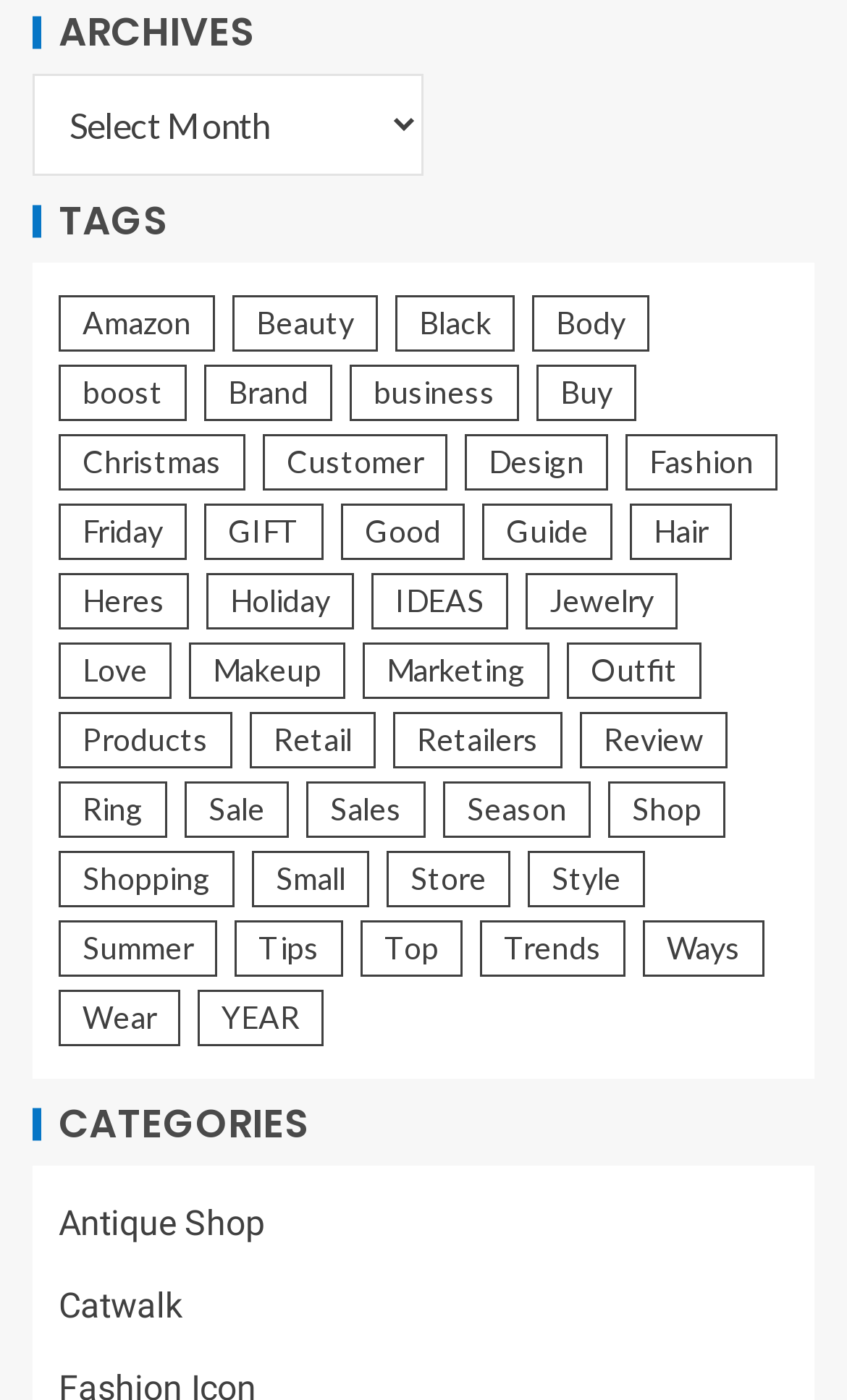Respond to the question below with a single word or phrase: What is the first tag under the 'TAGS' heading?

Amazon